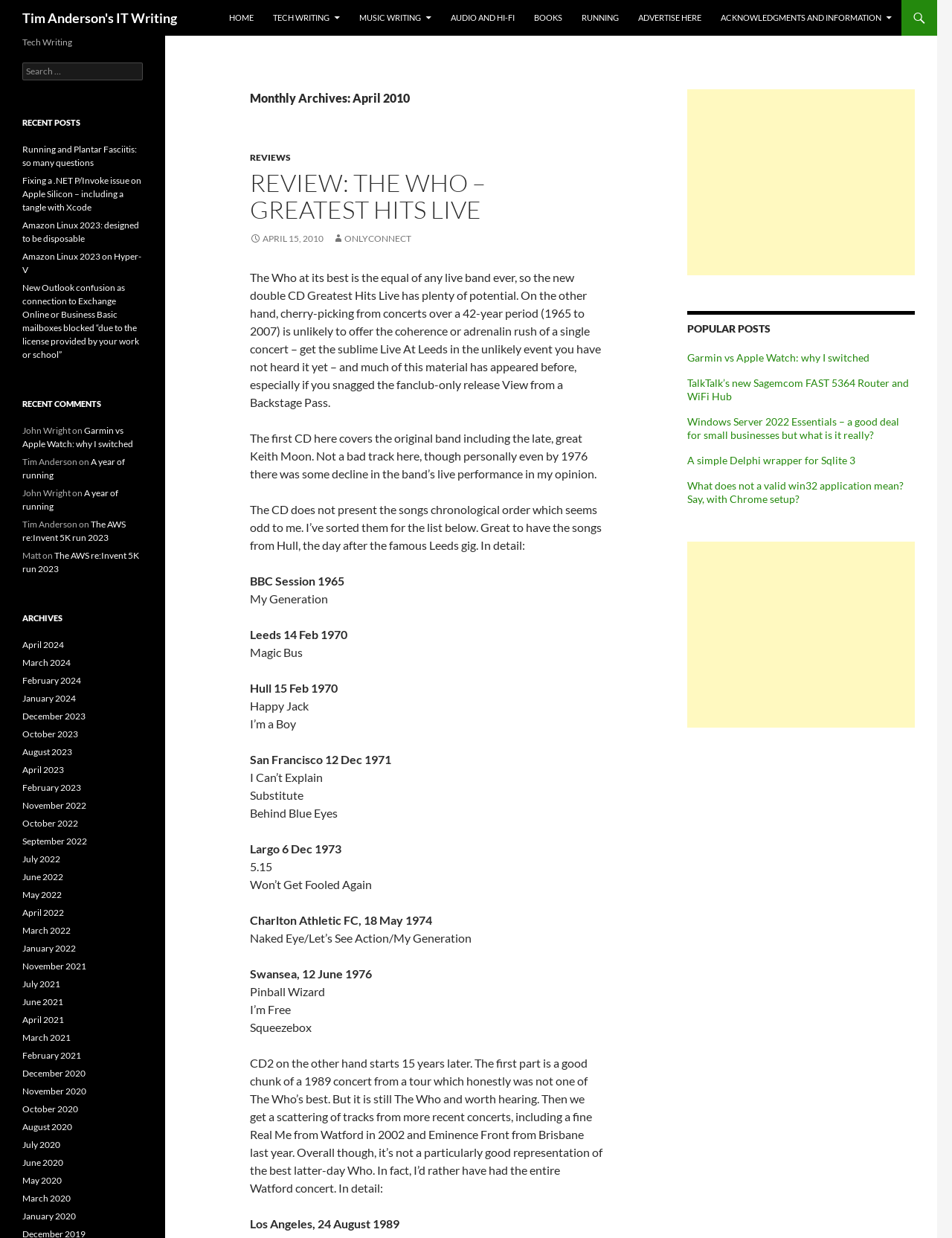Determine the bounding box coordinates of the clickable area required to perform the following instruction: "Read POPULAR POSTS". The coordinates should be represented as four float numbers between 0 and 1: [left, top, right, bottom].

[0.722, 0.251, 0.961, 0.273]